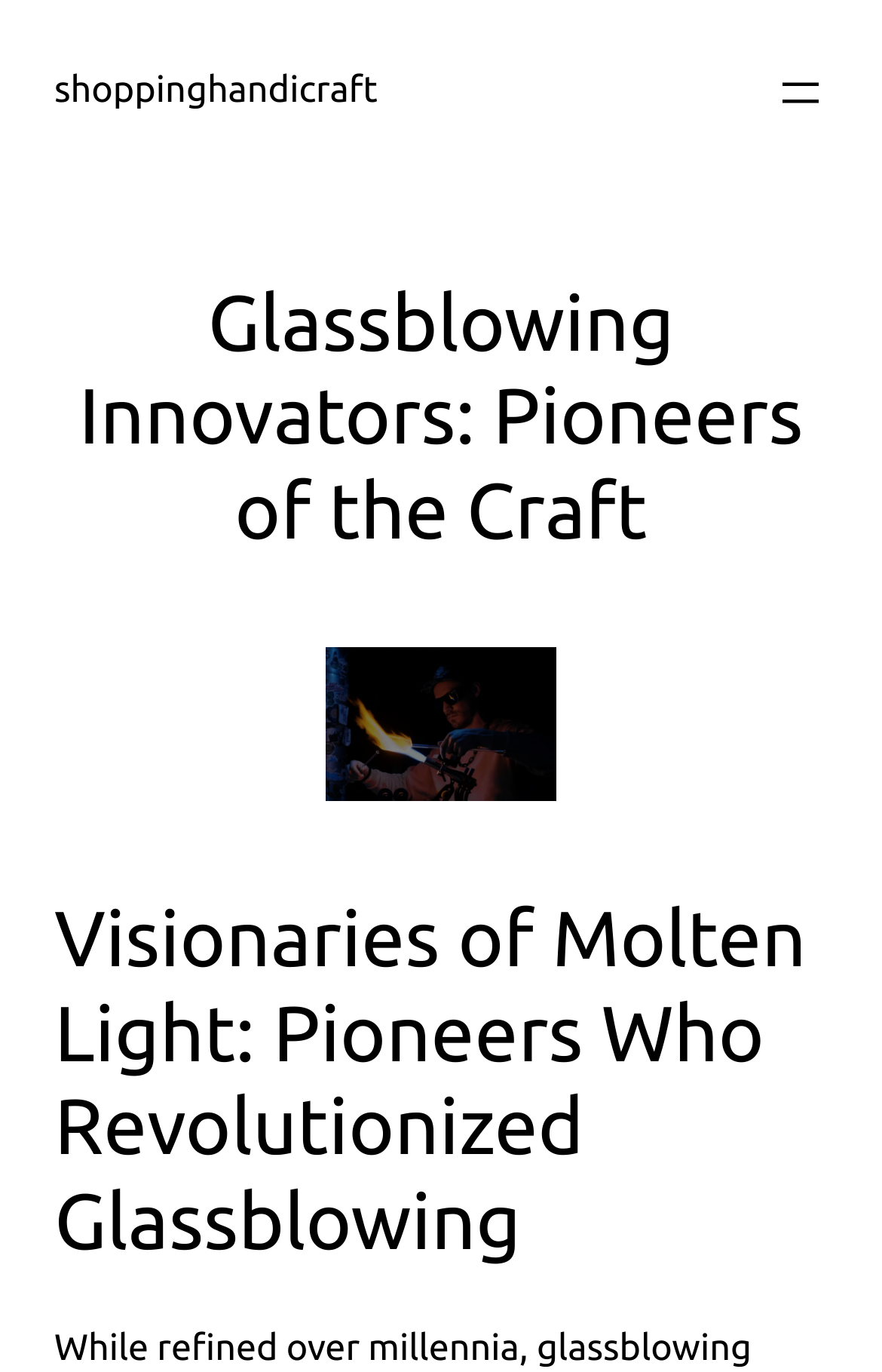What is the main heading of this webpage? Please extract and provide it.

Glassblowing Innovators: Pioneers of the Craft